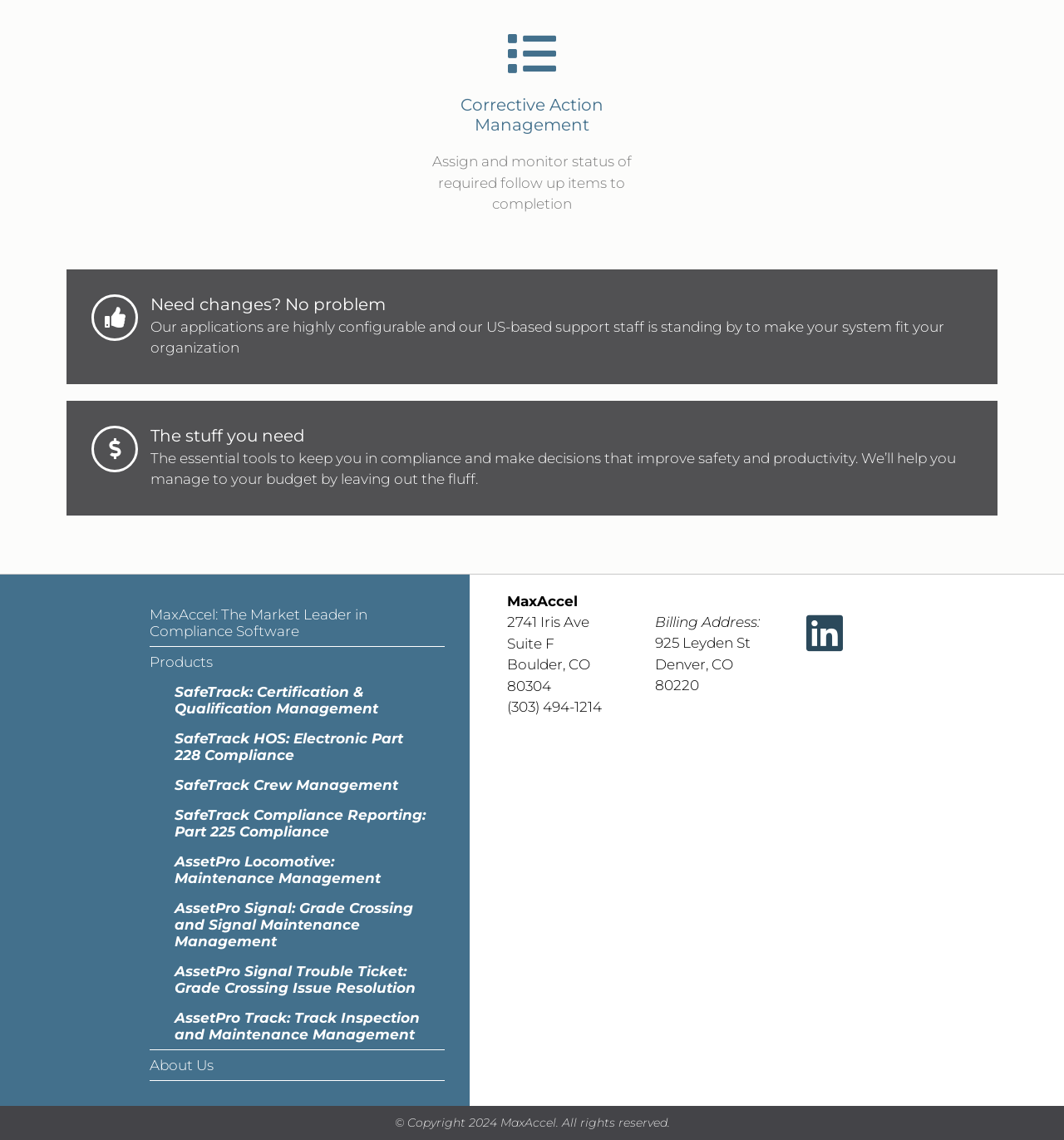Show the bounding box coordinates of the region that should be clicked to follow the instruction: "Go to 'Products'."

[0.141, 0.567, 0.418, 0.593]